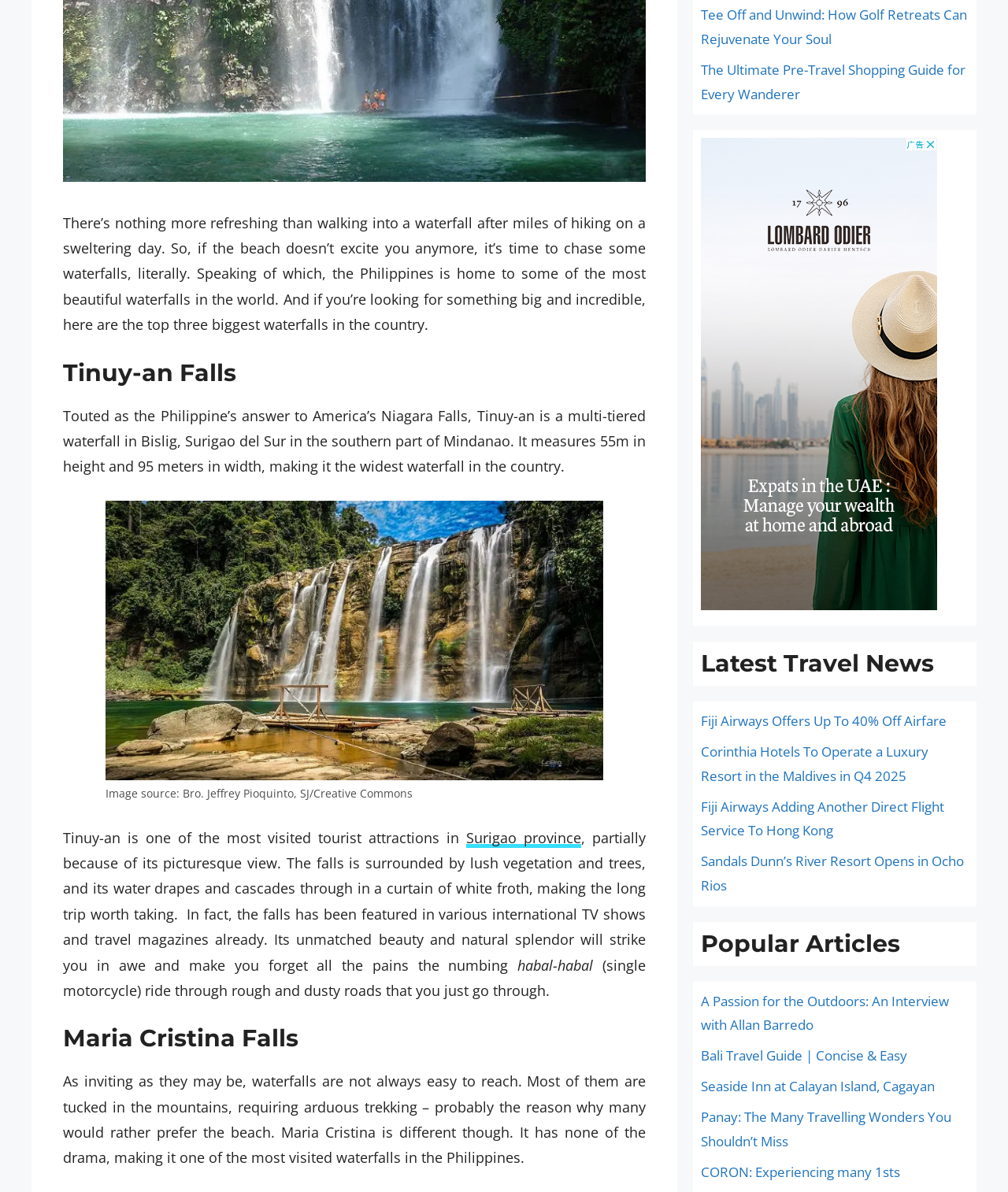Using the provided description CORON: Experiencing many 1sts, find the bounding box coordinates for the UI element. Provide the coordinates in (top-left x, top-left y, bottom-right x, bottom-right y) format, ensuring all values are between 0 and 1.

[0.695, 0.976, 0.893, 0.991]